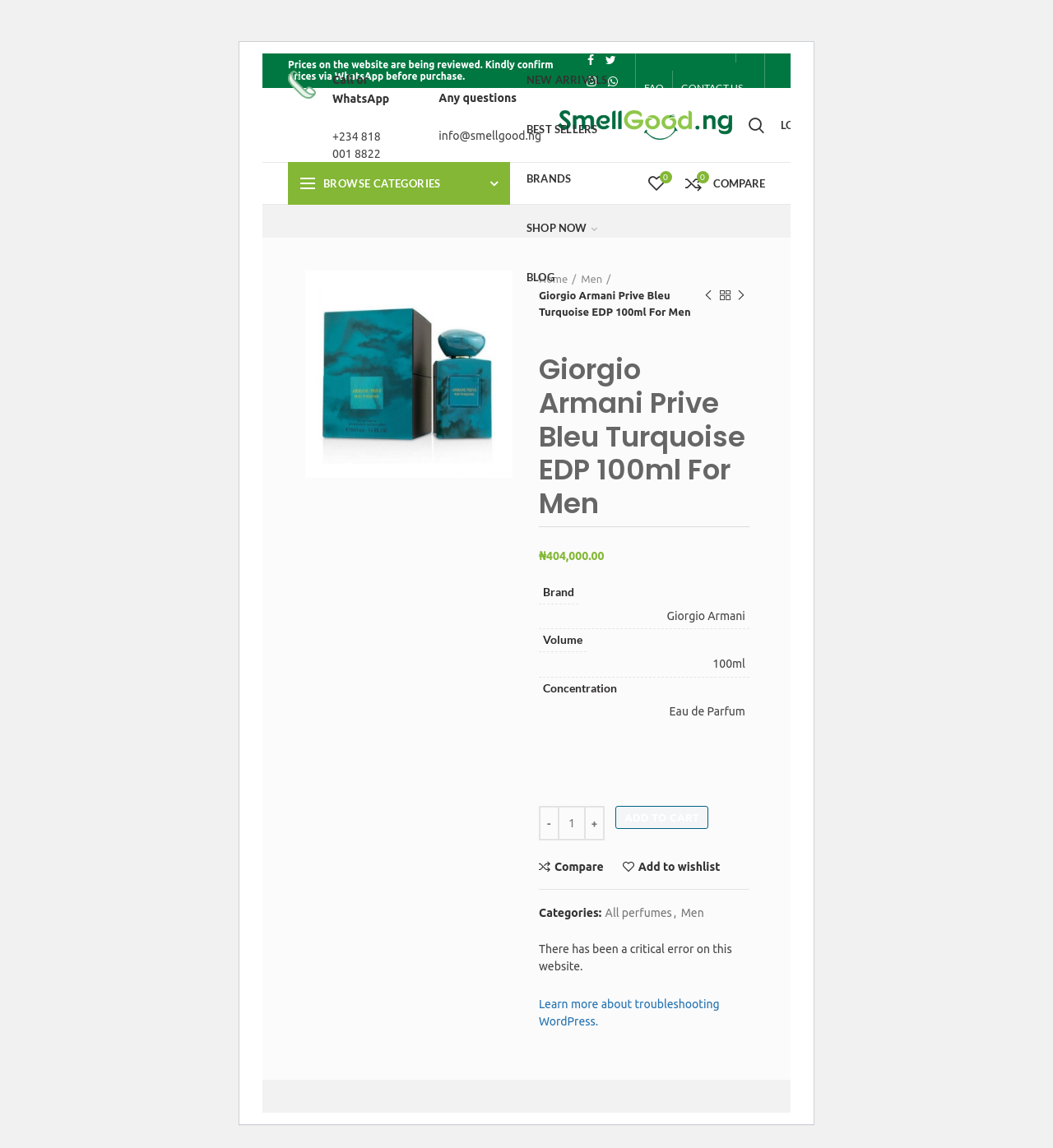Please locate the bounding box coordinates for the element that should be clicked to achieve the following instruction: "Add product to wishlist". Ensure the coordinates are given as four float numbers between 0 and 1, i.e., [left, top, right, bottom].

[0.591, 0.75, 0.684, 0.76]